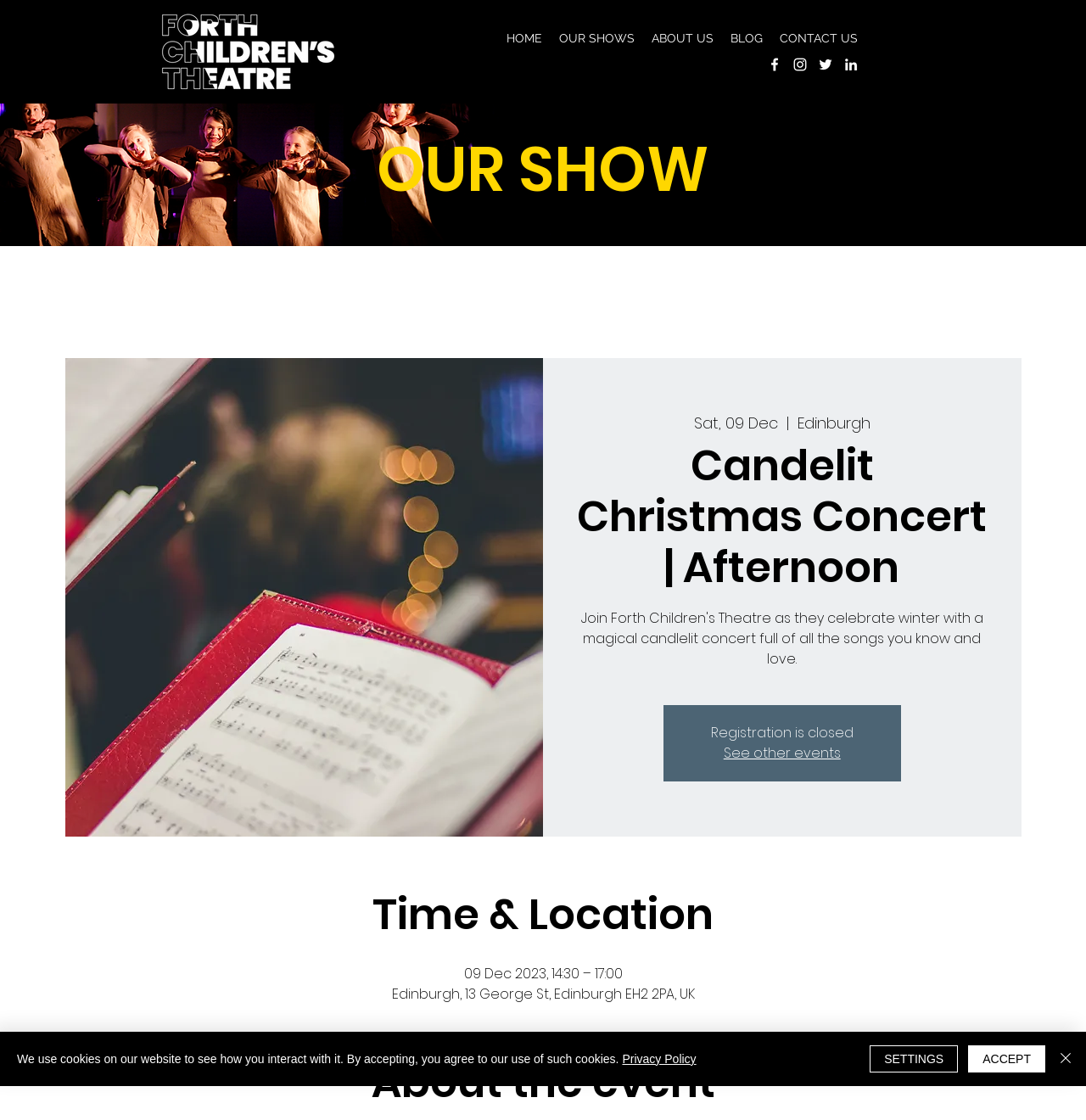Describe the webpage in detail, including text, images, and layout.

This webpage is about a candlelit Christmas concert event organized by Forth Children's Theatre. At the top, there is a navigation bar with links to "HOME", "OUR SHOWS", "ABOUT US", "BLOG", and "CONTACT US". Below the navigation bar, there is a social media bar with links to Facebook, Instagram, Twitter, and LinkedIn, each accompanied by its respective icon.

On the left side of the page, there is a logo of Forth Children's Theatre. Below the logo, there is a large banner image promoting the candlelit Christmas concert event. The banner image takes up most of the width of the page.

To the right of the banner image, there is a section dedicated to the event details. It starts with a heading "OUR SHOW" and features an image related to the concert. Below the image, there are three lines of text: "Sat, 09 Dec", "|", and "Edinburgh". Further down, there is a heading "Candelit Christmas Concert | Afternoon" followed by a notice that "Registration is closed". There is also a link to "See other events" and a section providing the time and location of the event.

At the bottom of the page, there is a section about the event itself, with a heading "About the event". Above this section, there is a cookie policy alert with links to the "Privacy Policy" and buttons to "ACCEPT", "SETTINGS", and "Close". The "Close" button has a small icon next to it.